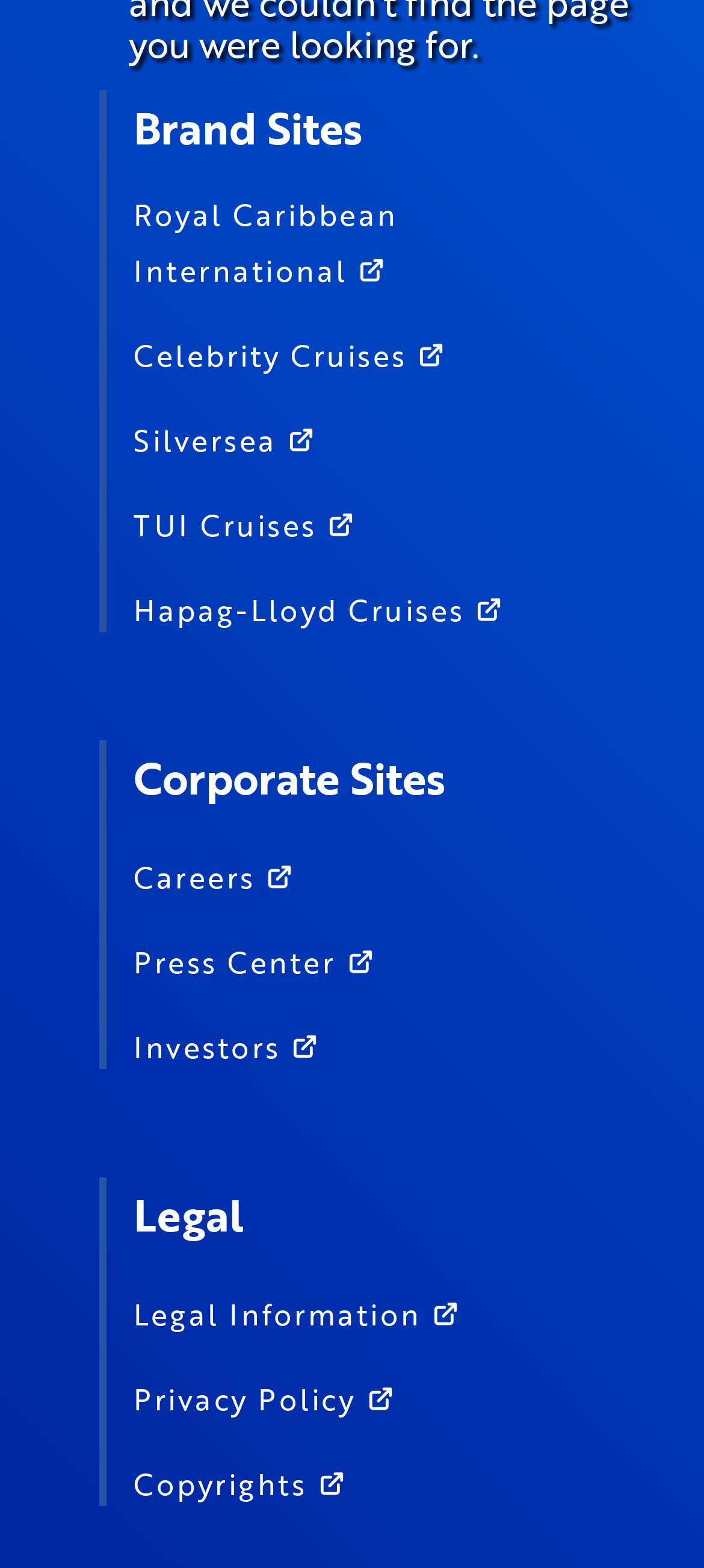Locate the bounding box of the UI element defined by this description: "Privacy Policy". The coordinates should be given as four float numbers between 0 and 1, formatted as [left, top, right, bottom].

[0.19, 0.871, 0.859, 0.906]